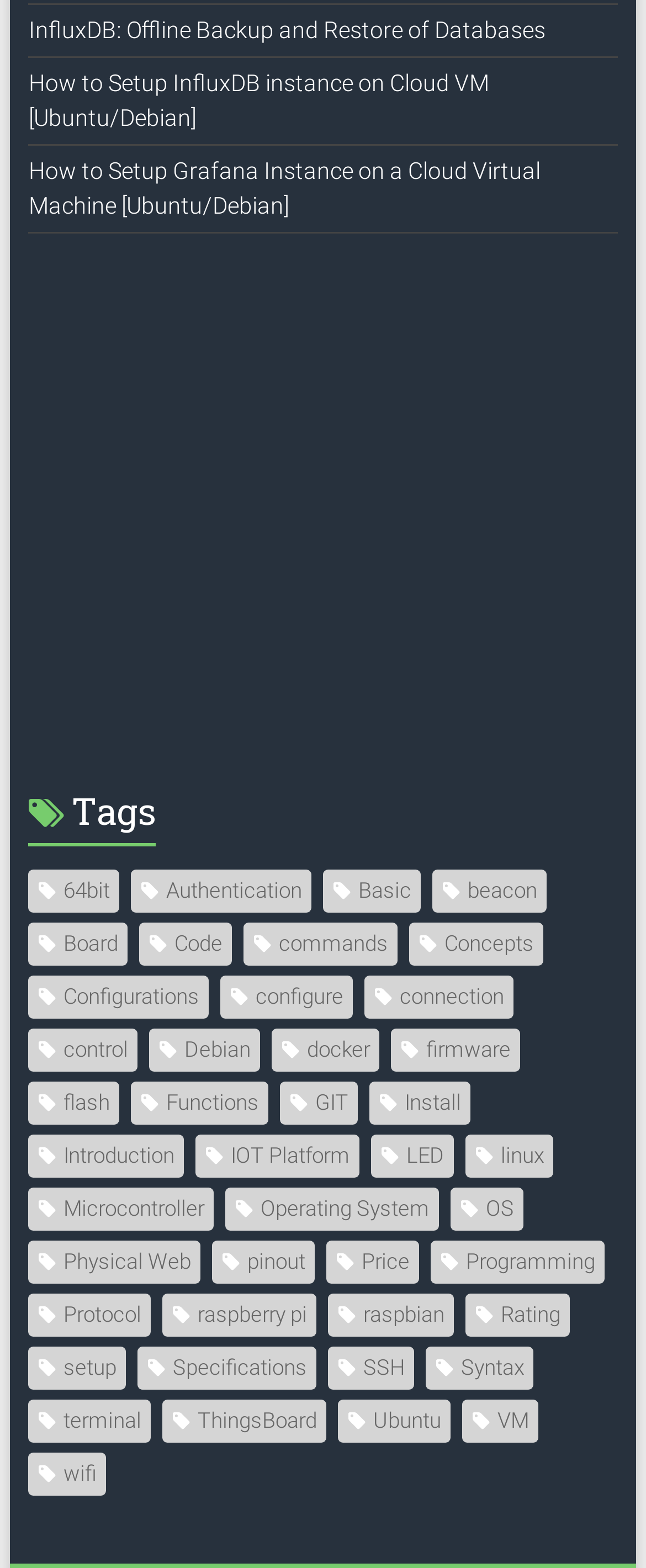Locate the bounding box coordinates of the clickable part needed for the task: "Read about Offline Backup and Restore of Databases".

[0.044, 0.011, 0.844, 0.027]